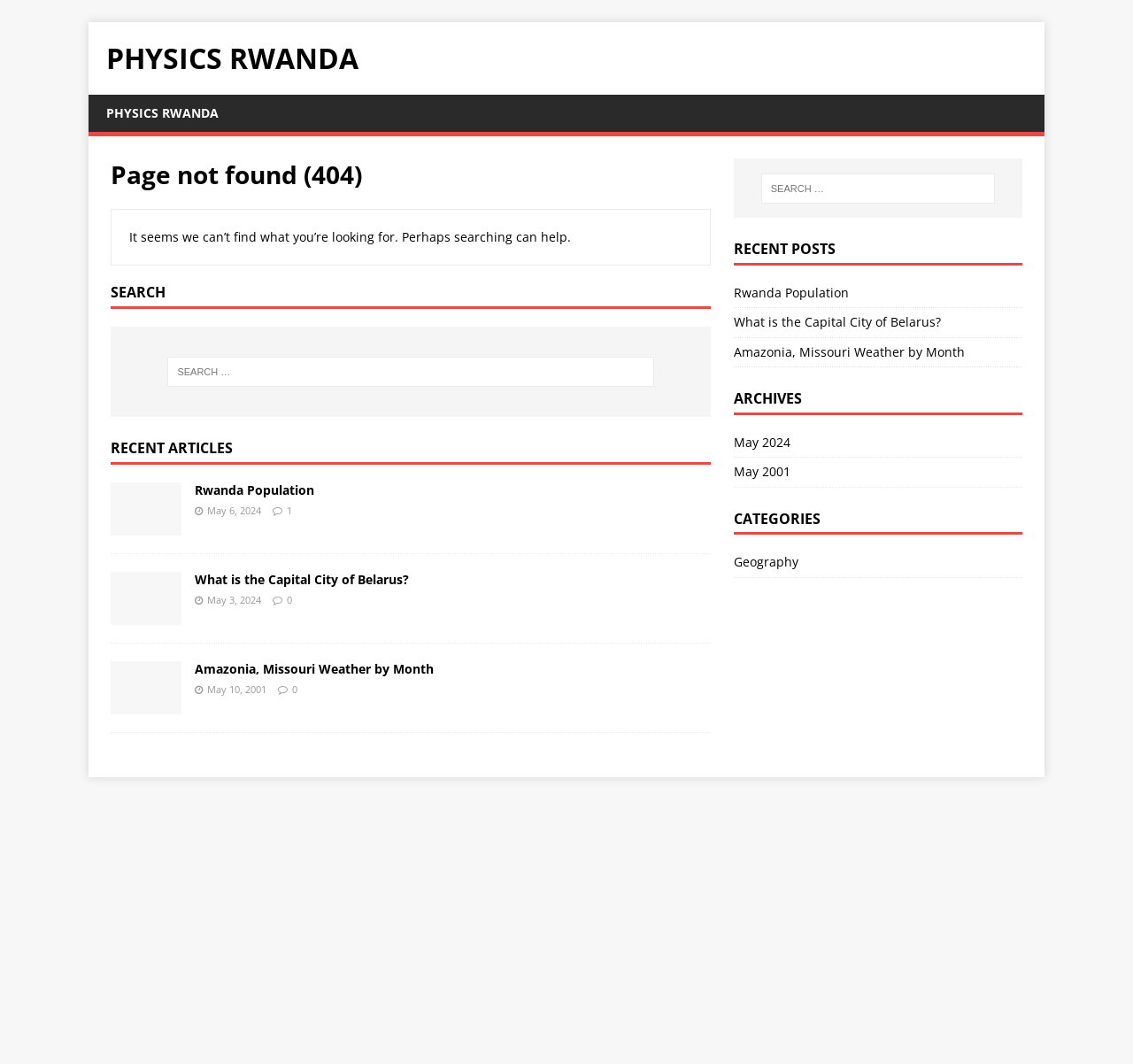How many search boxes are available on the page?
Provide a short answer using one word or a brief phrase based on the image.

2